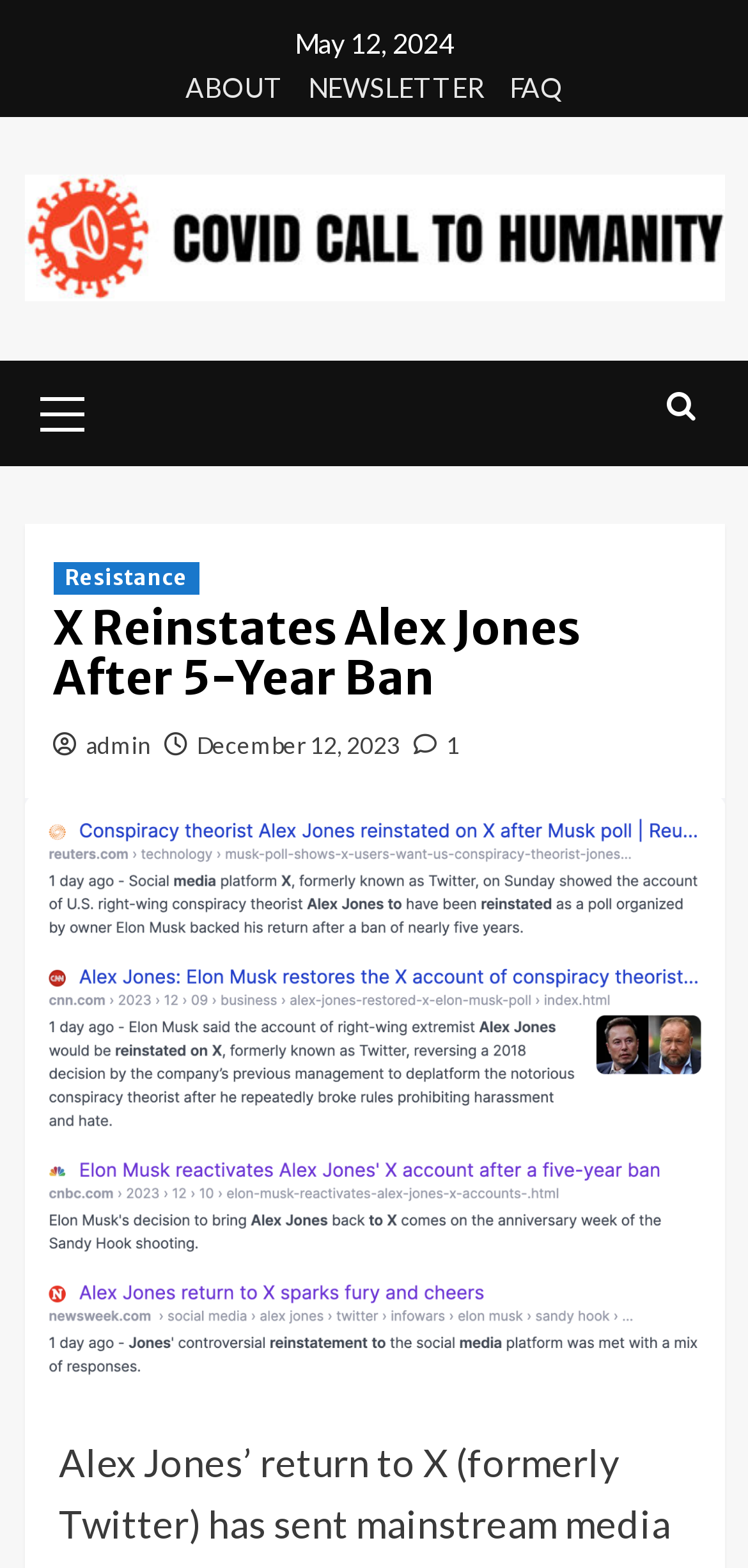Explain in detail what is displayed on the webpage.

The webpage appears to be a news article or blog post discussing Alex Jones' return to the social media platform X (formerly Twitter). At the top of the page, there is a date "May 12, 2024" displayed prominently. Below this, there are three links: "ABOUT", "NEWSLETTER", and "FAQ", which are positioned horizontally and centered near the top of the page.

To the left of these links, there is a larger link "Covid Call To Humanity" that spans almost the entire width of the page. This link contains an image with the same name. Below this link, there is a primary menu control with a link labeled "Primary Menu".

On the right side of the page, near the top, there is a small icon link represented by the Unicode character "\uf002". This icon is positioned above a header section that contains several links and a heading. The heading reads "X Reinstates Alex Jones After 5-Year Ban", and below it, there are links to "Resistance", the author "admin", the date "December 12, 2023", and a link with a thumbs-up icon and the number "1".

Overall, the page has a simple layout with a focus on the main article heading and related links.